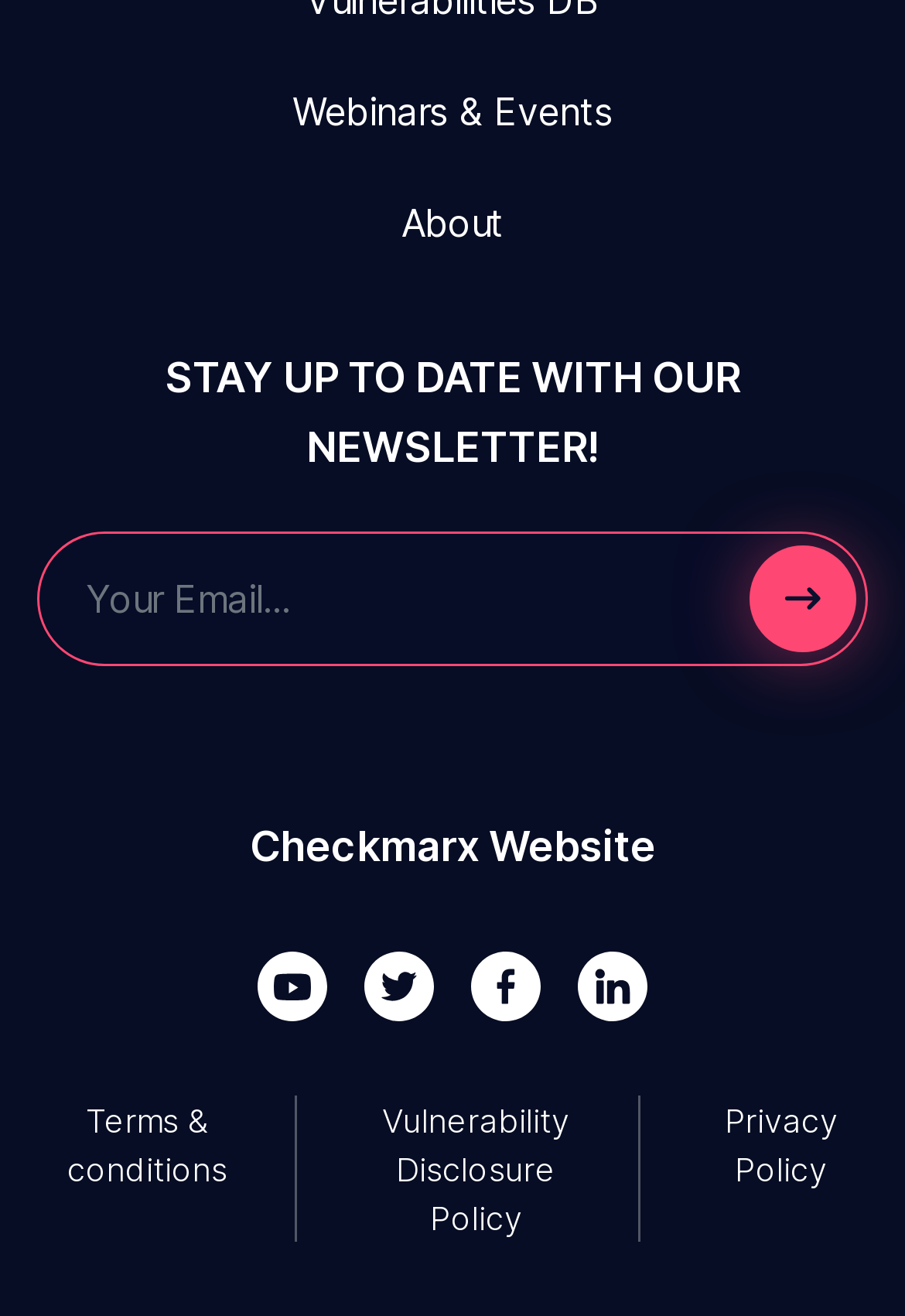Please respond to the question using a single word or phrase:
What is the orientation of the menubar?

Horizontal